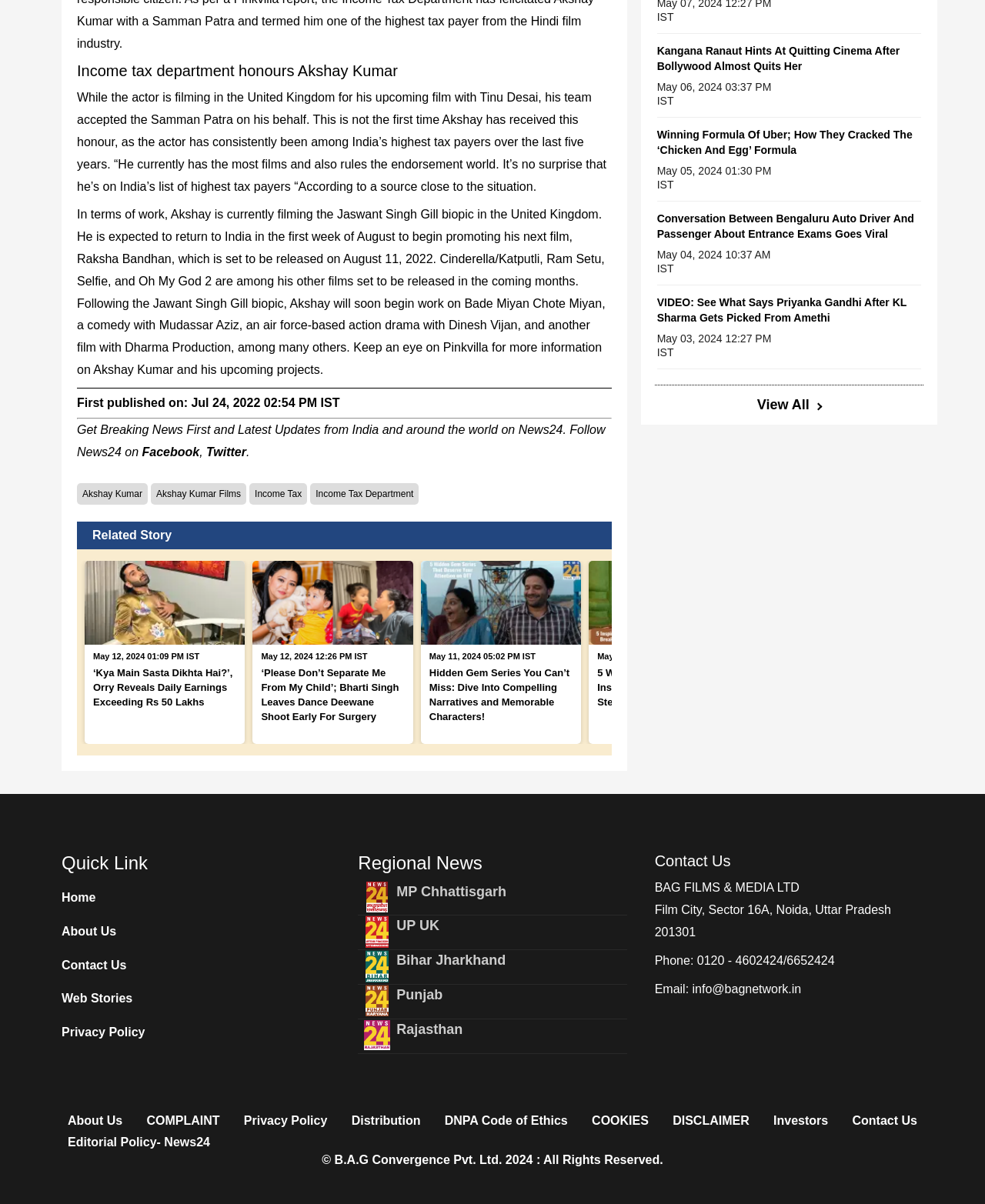Locate the coordinates of the bounding box for the clickable region that fulfills this instruction: "Click on BUSINESS ADVICE".

None